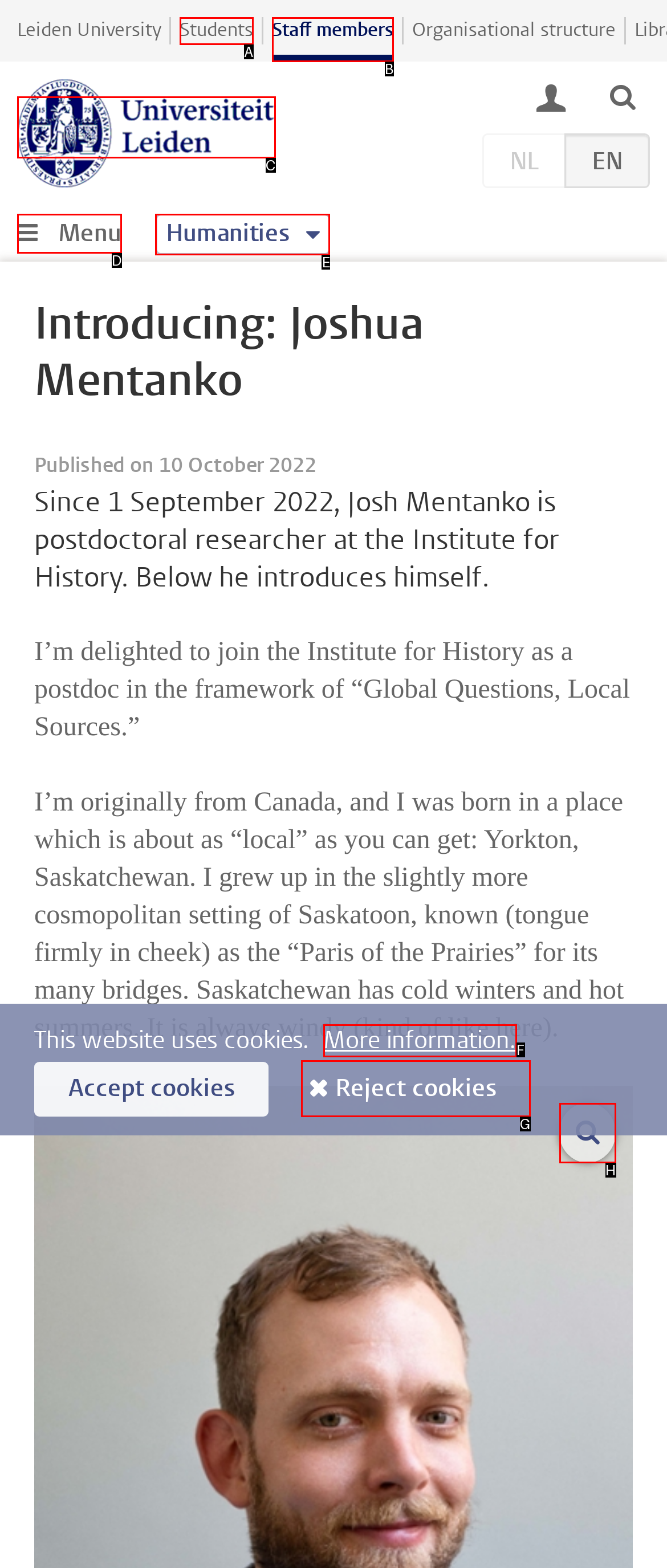Choose the HTML element that matches the description: Menu
Reply with the letter of the correct option from the given choices.

D